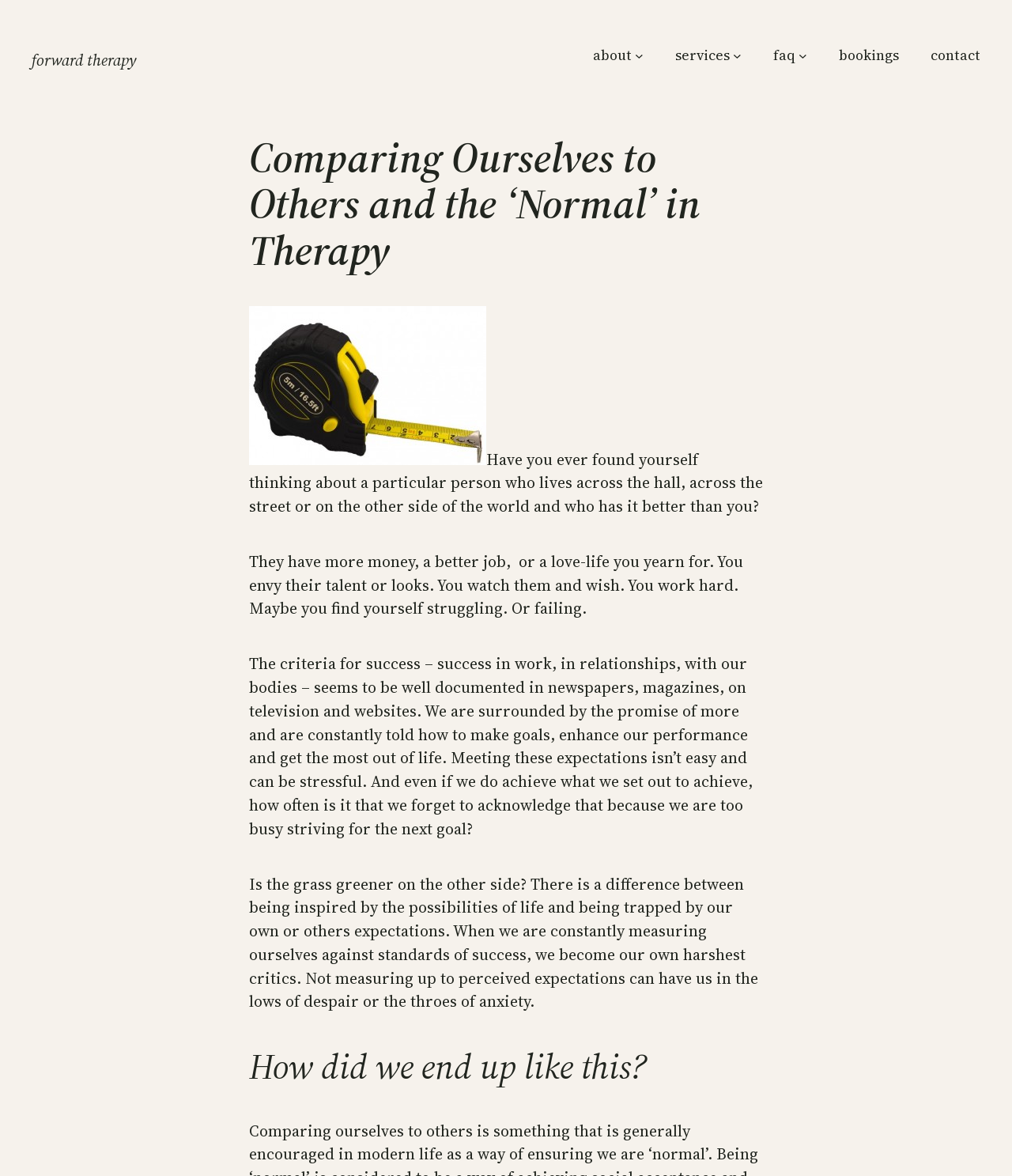Bounding box coordinates should be provided in the format (top-left x, top-left y, bottom-right x, bottom-right y) with all values between 0 and 1. Identify the bounding box for this UI element: about

[0.586, 0.038, 0.624, 0.056]